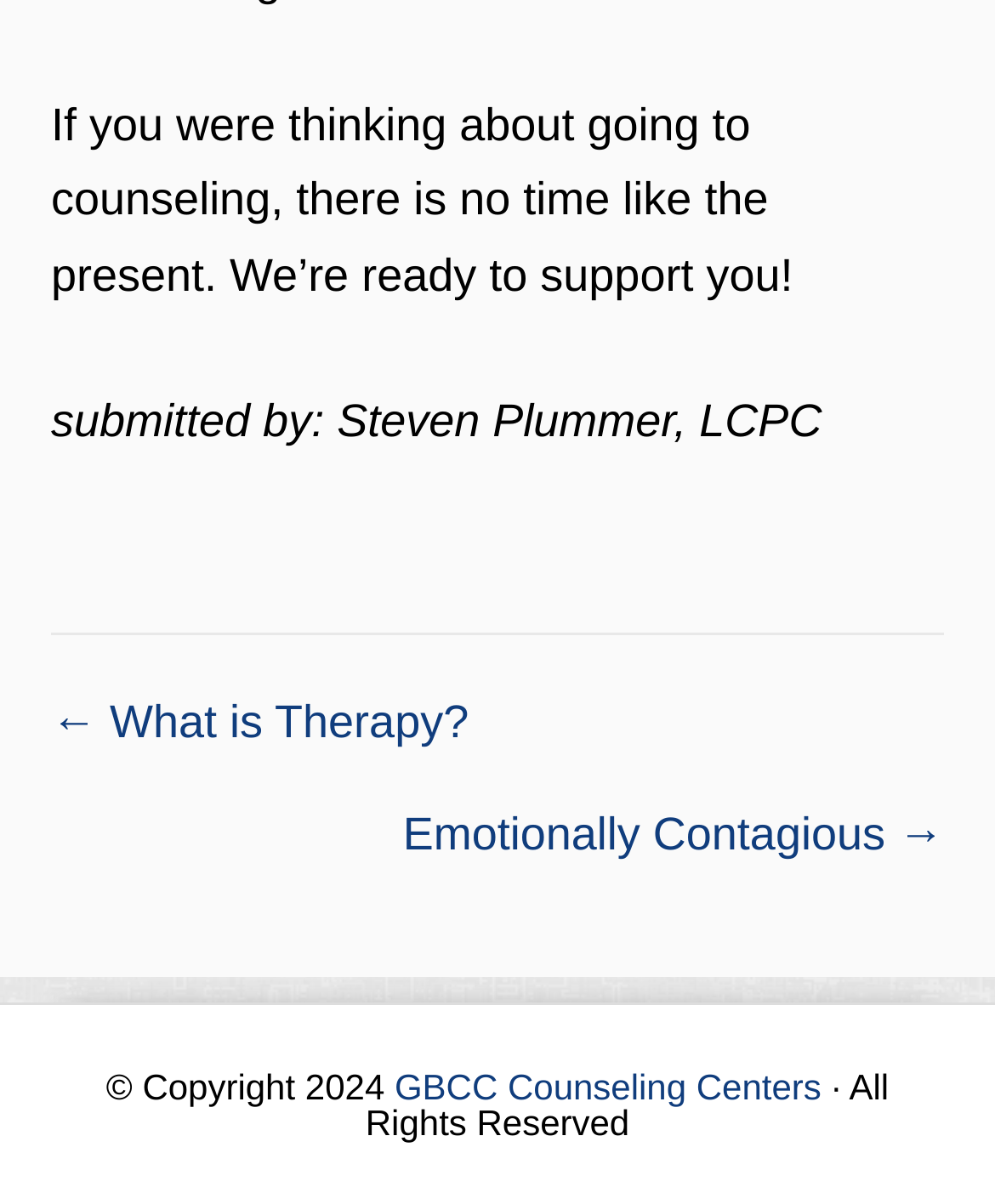Determine the bounding box coordinates for the UI element described. Format the coordinates as (top-left x, top-left y, bottom-right x, bottom-right y) and ensure all values are between 0 and 1. Element description: ← What is Therapy?

[0.051, 0.57, 0.471, 0.632]